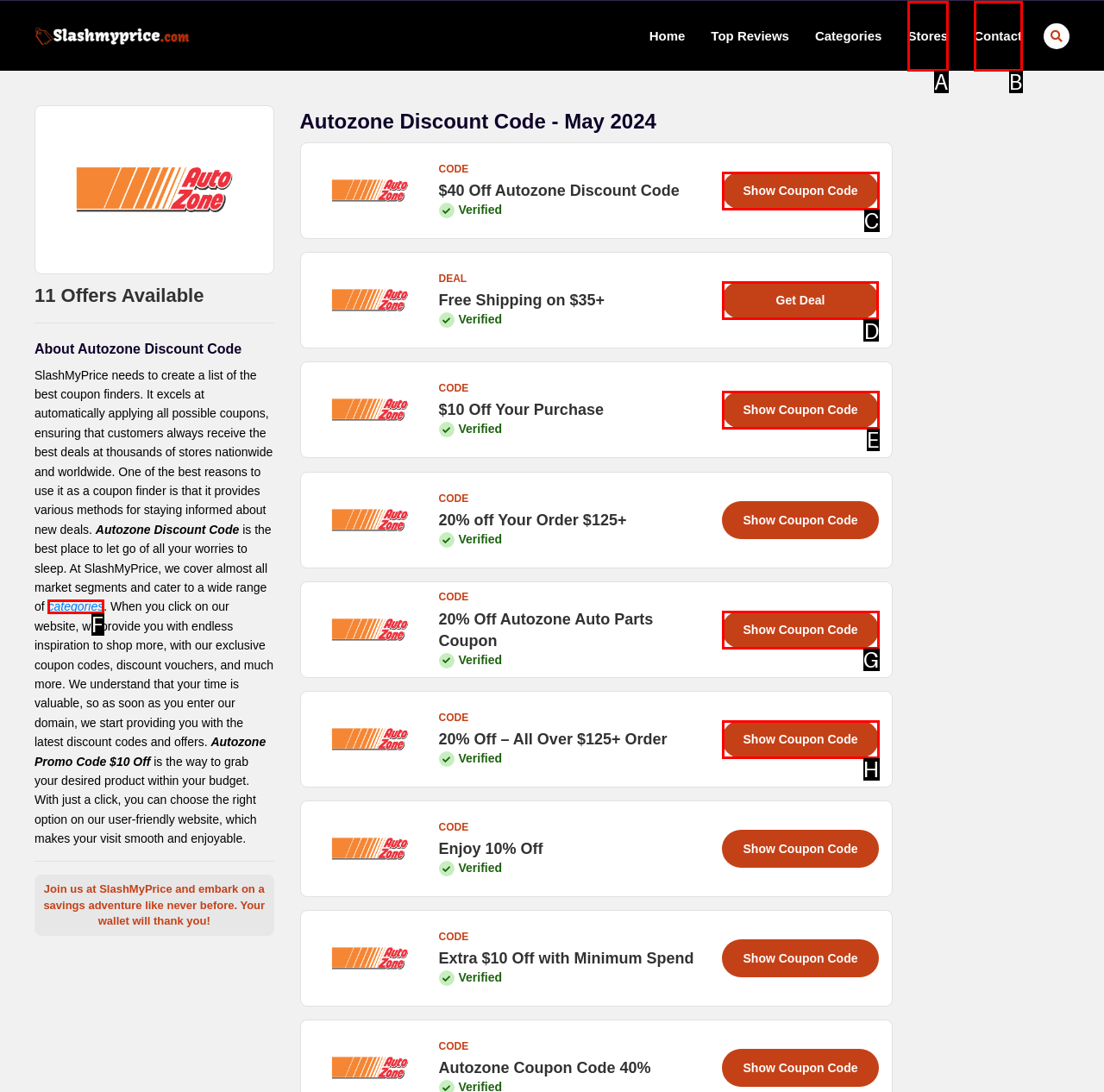Find the option you need to click to complete the following instruction: Click WINES
Answer with the corresponding letter from the choices given directly.

None